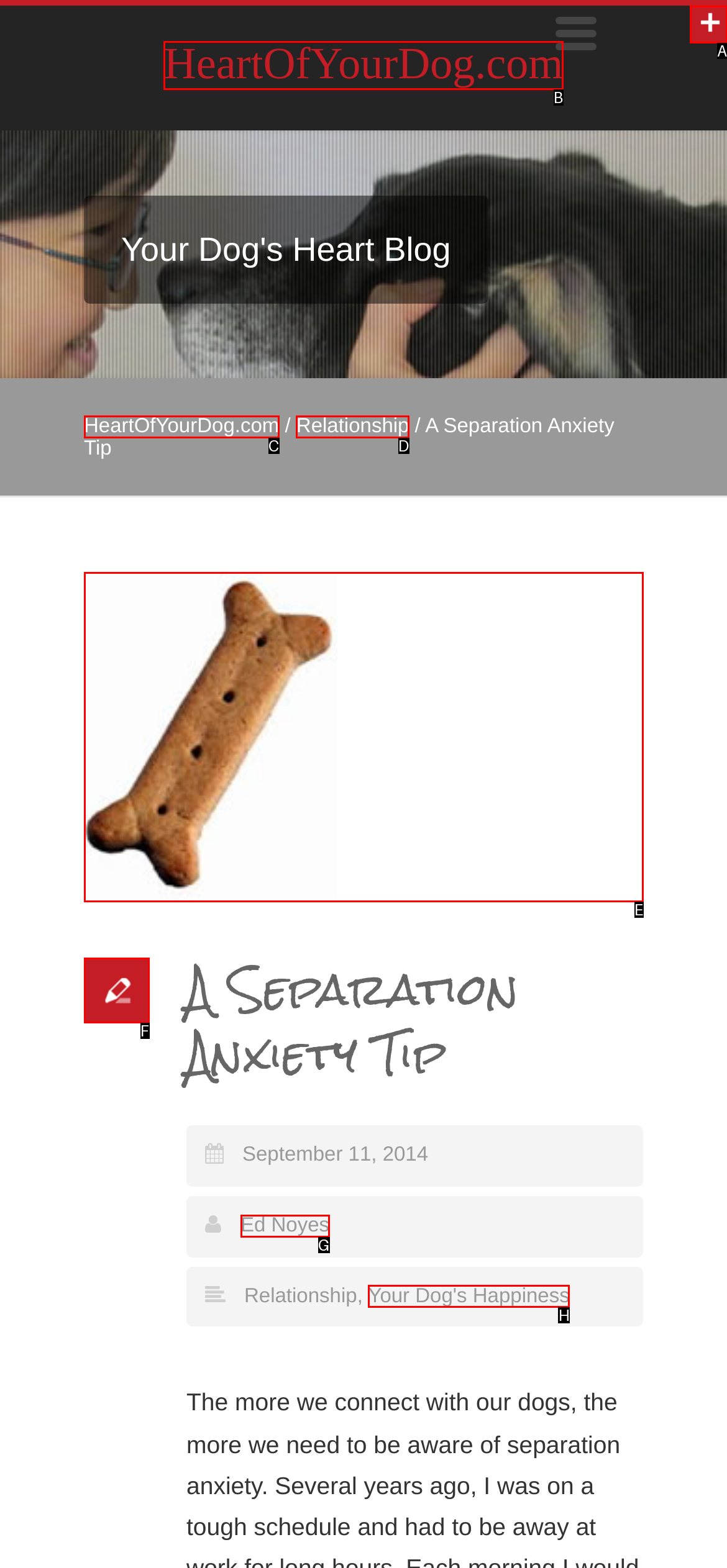Based on the description: Ed Noyes, select the HTML element that fits best. Provide the letter of the matching option.

G